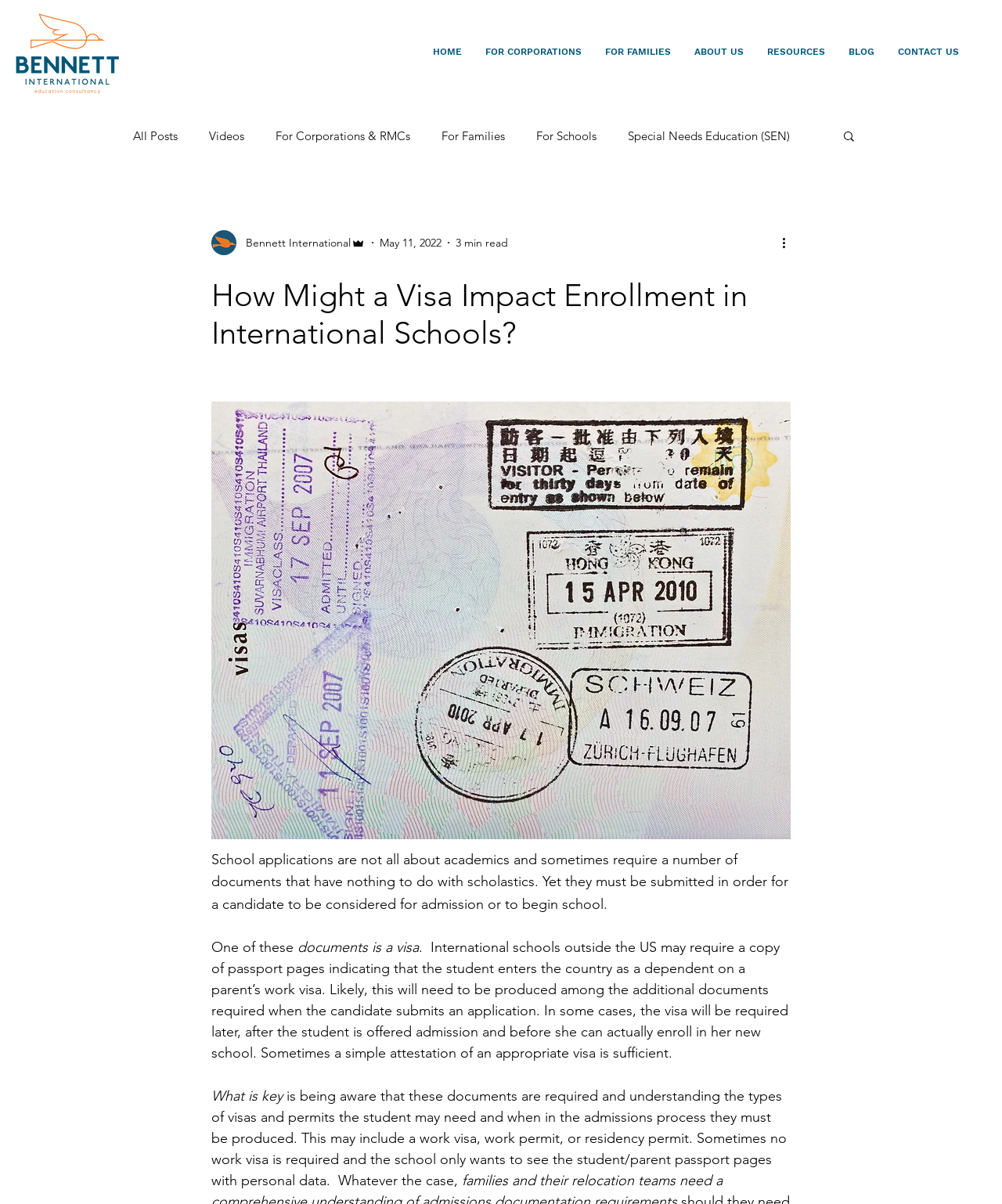How many minutes does it take to read the current article?
Please look at the screenshot and answer using one word or phrase.

3 min